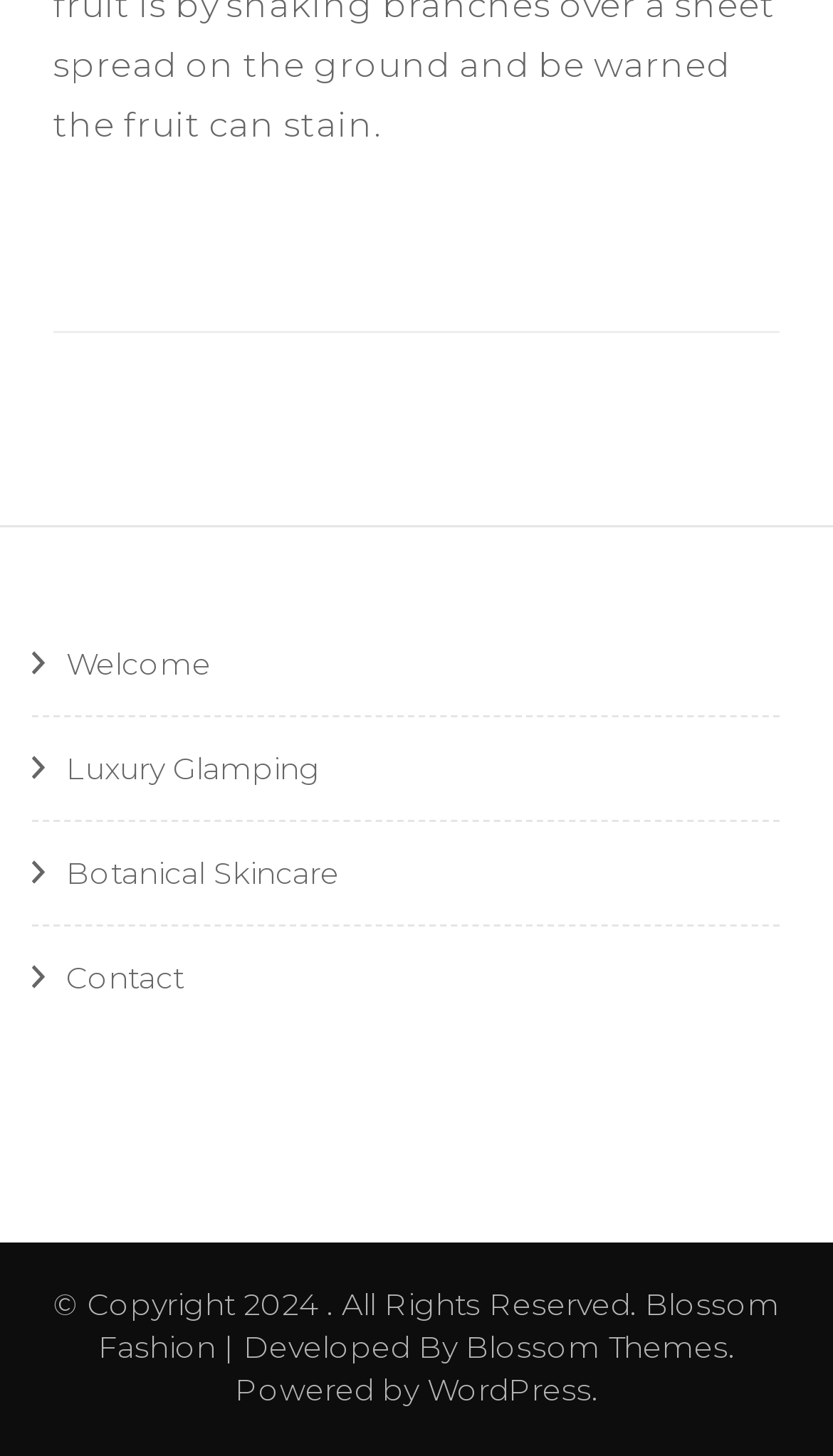Determine the bounding box for the UI element that matches this description: "Welcome".

[0.079, 0.443, 0.254, 0.47]